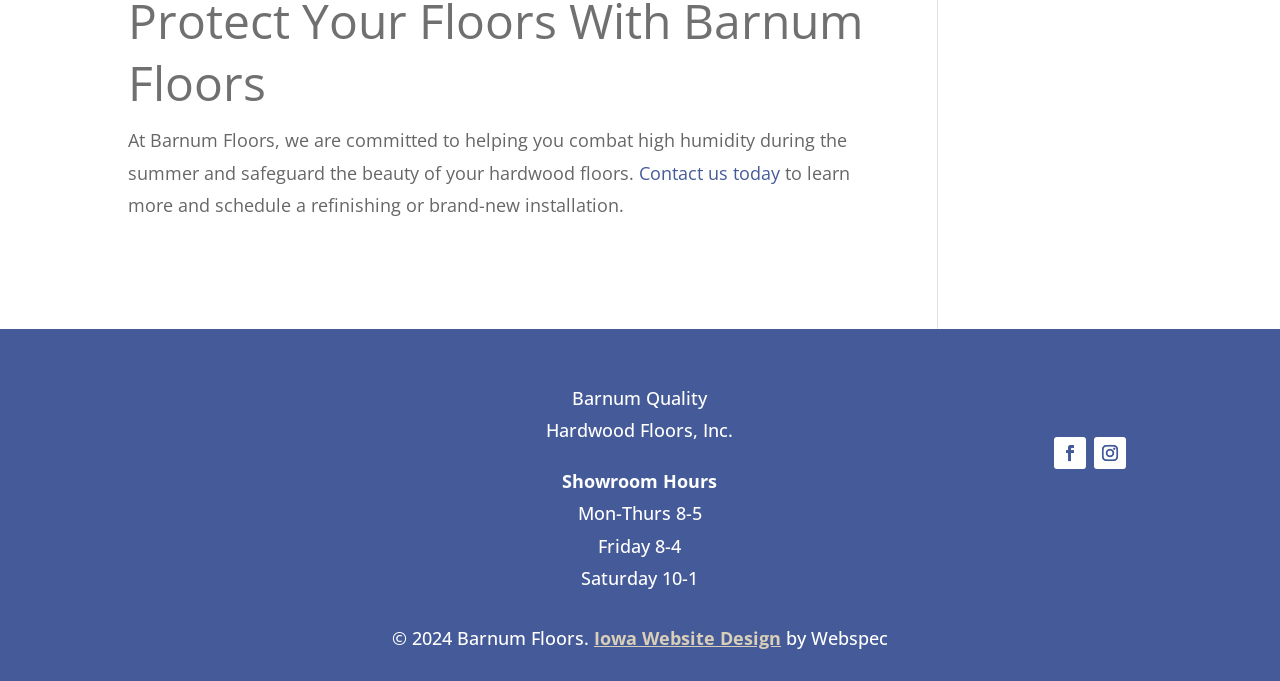Locate the bounding box coordinates of the UI element described by: "Midwest Startups and Remote Businesses". The bounding box coordinates should consist of four float numbers between 0 and 1, i.e., [left, top, right, bottom].

None